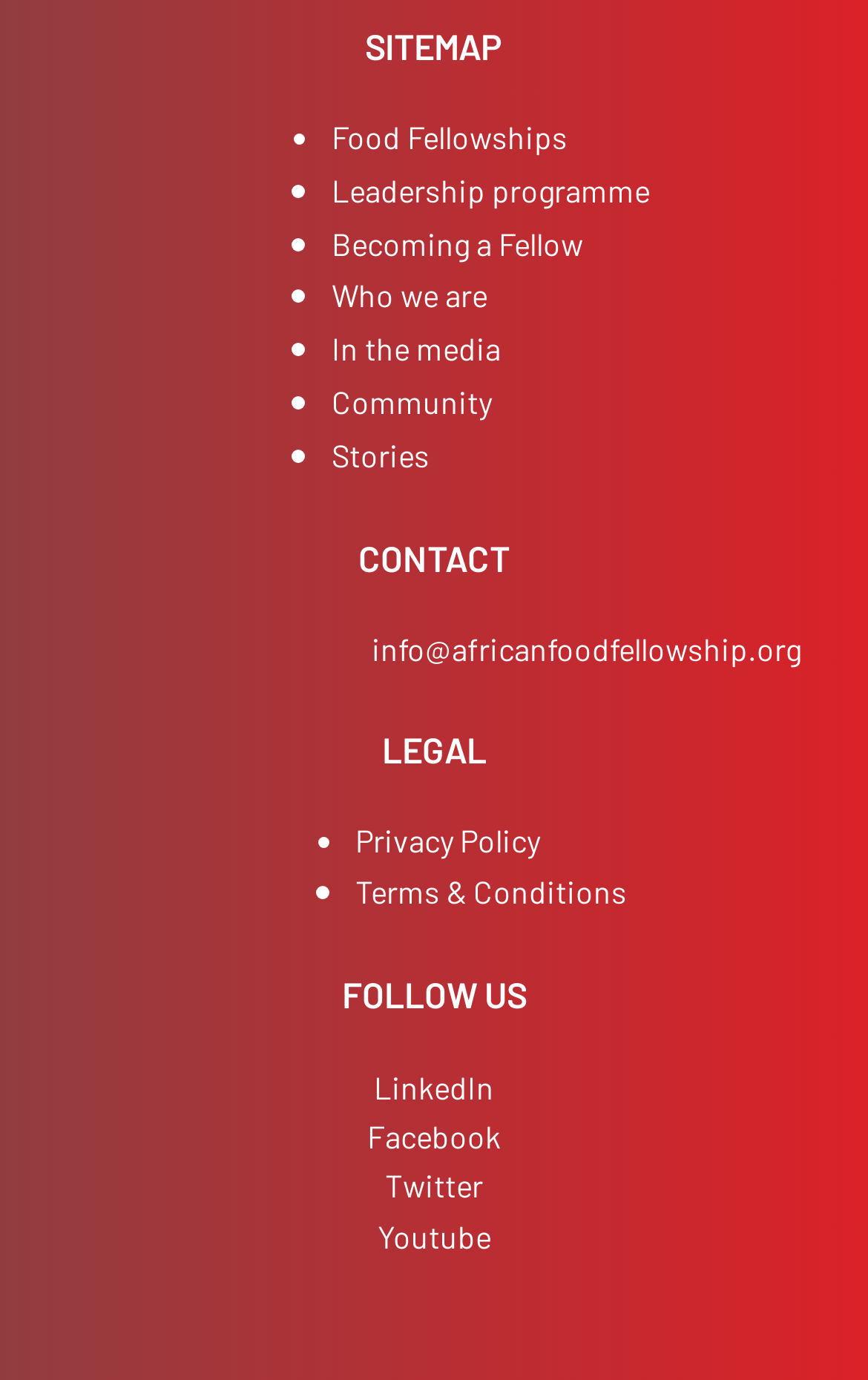What is the email address listed under the 'CONTACT' heading?
Give a single word or phrase as your answer by examining the image.

info@africanfoodfellowship.org